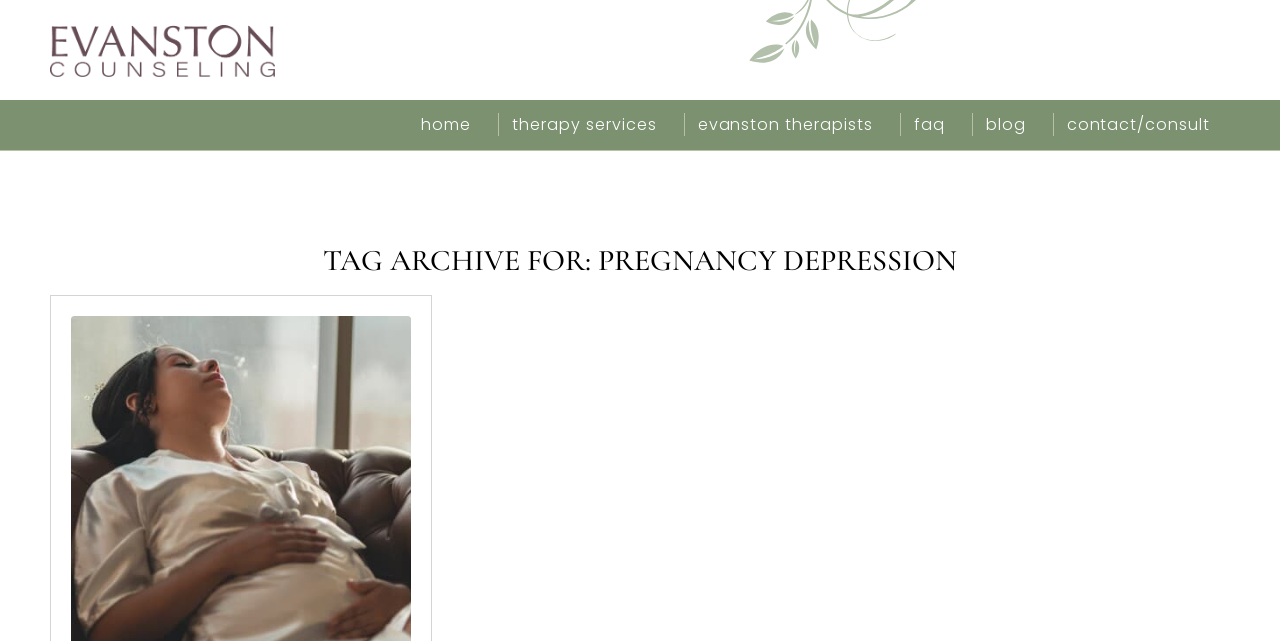Provide a short answer to the following question with just one word or phrase: What is the orientation of the menu?

Vertical